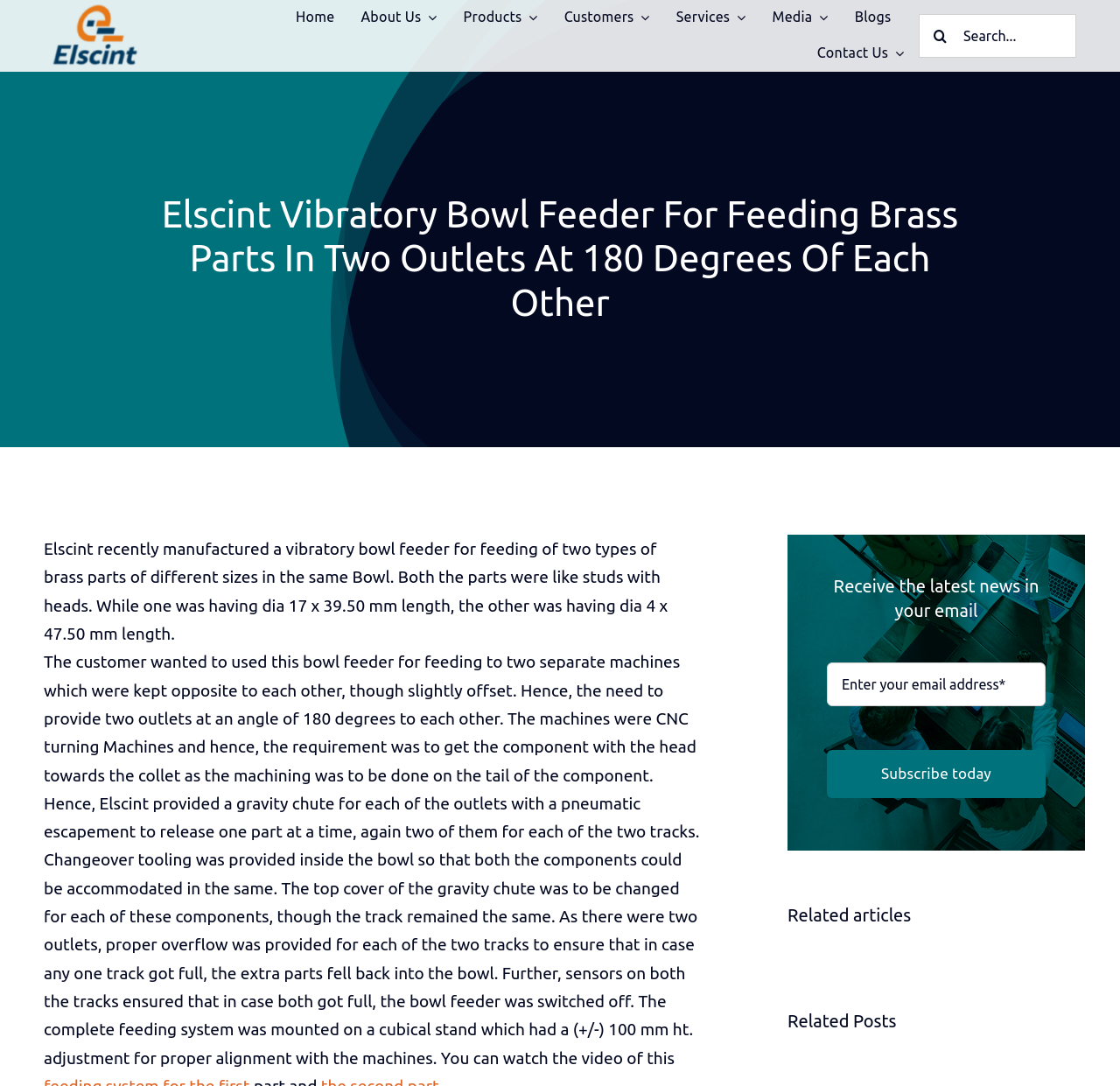Bounding box coordinates are to be given in the format (top-left x, top-left y, bottom-right x, bottom-right y). All values must be floating point numbers between 0 and 1. Provide the bounding box coordinate for the UI element described as: aria-label="ElscintLogo1-copy"

[0.047, 0.003, 0.125, 0.021]